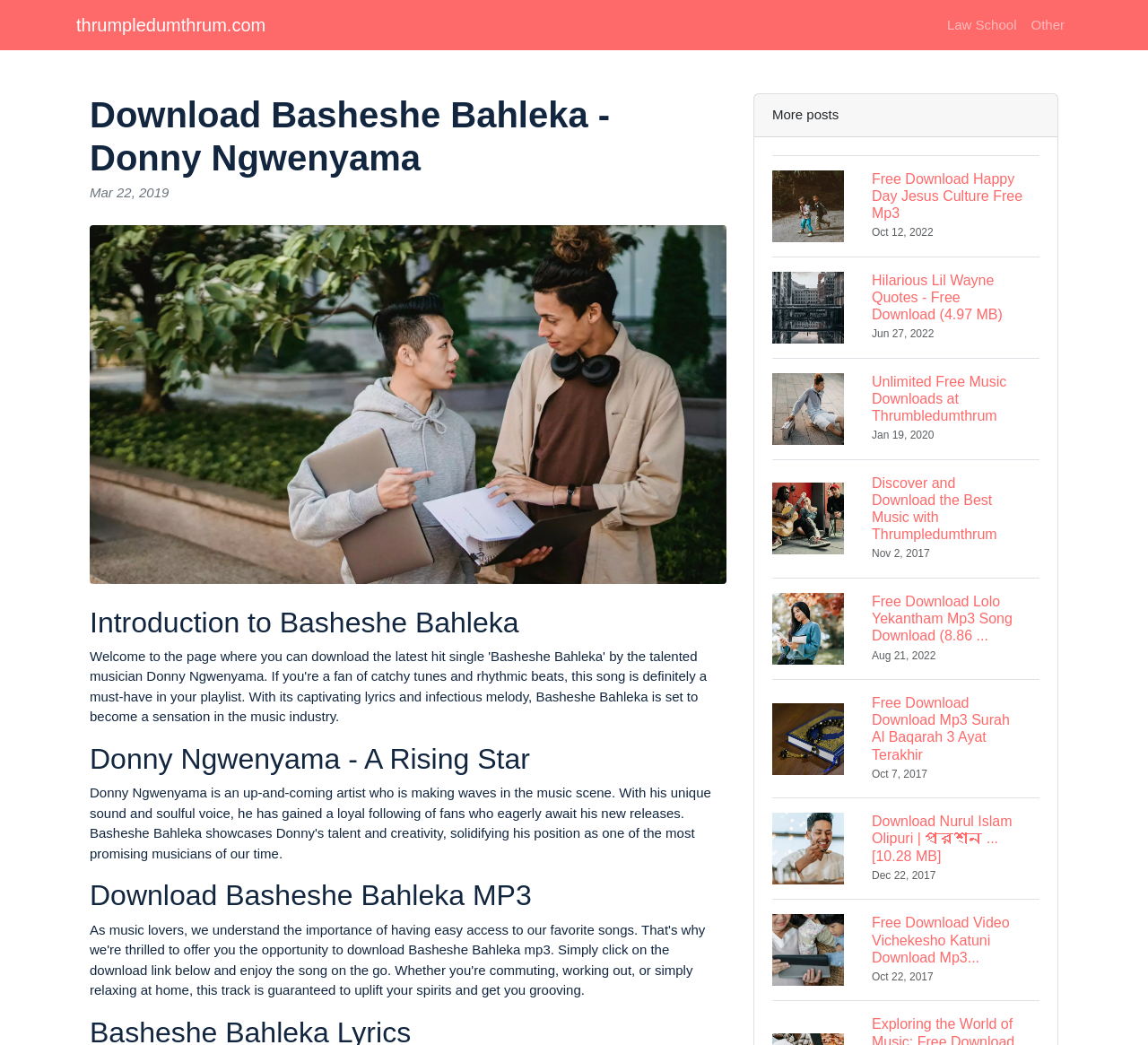Provide the bounding box coordinates, formatted as (top-left x, top-left y, bottom-right x, bottom-right y), with all values being floating point numbers between 0 and 1. Identify the bounding box of the UI element that matches the description: Law School

[0.819, 0.008, 0.892, 0.041]